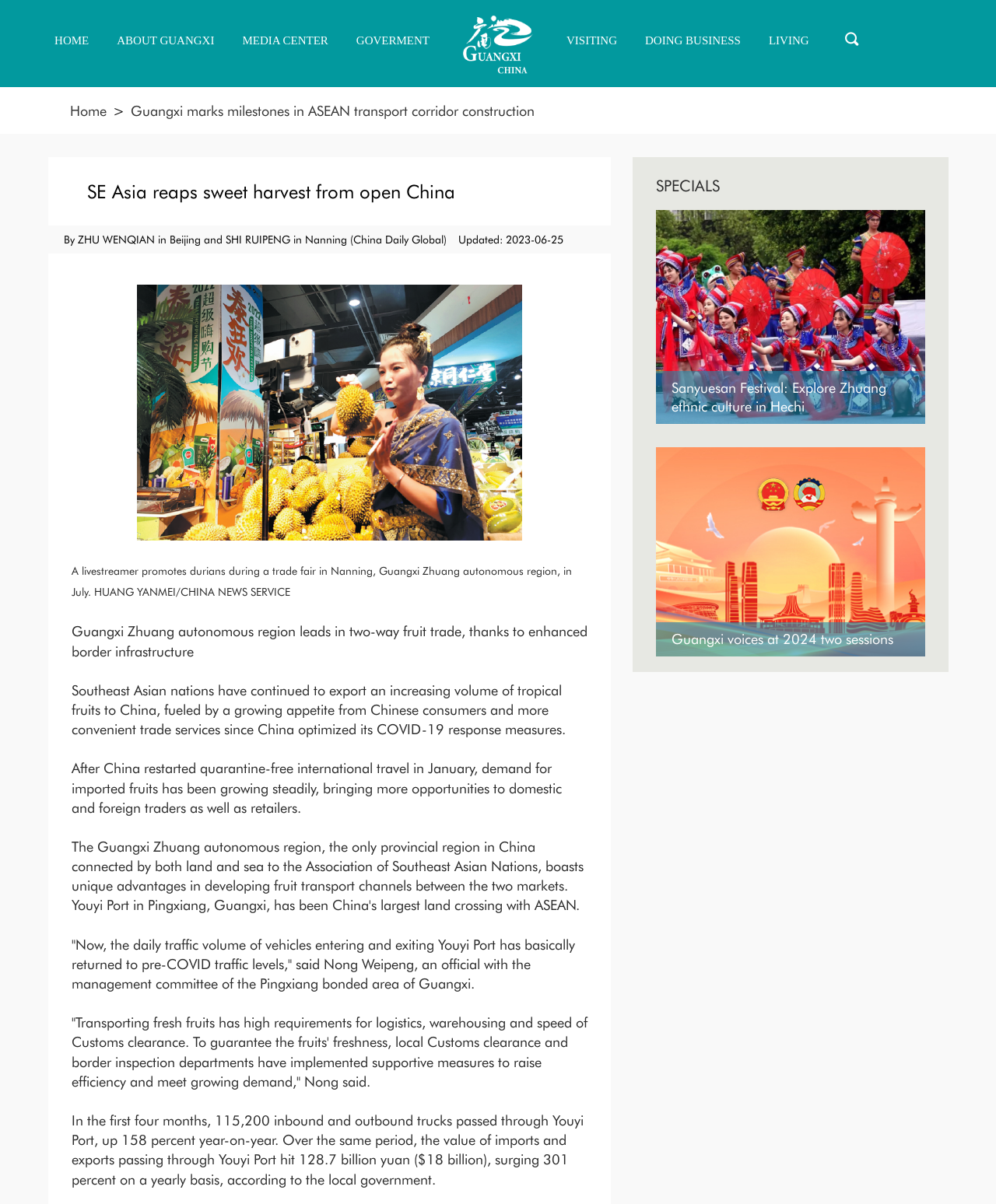Please specify the bounding box coordinates of the clickable region necessary for completing the following instruction: "Search for something". The coordinates must consist of four float numbers between 0 and 1, i.e., [left, top, right, bottom].

[0.836, 0.016, 0.875, 0.048]